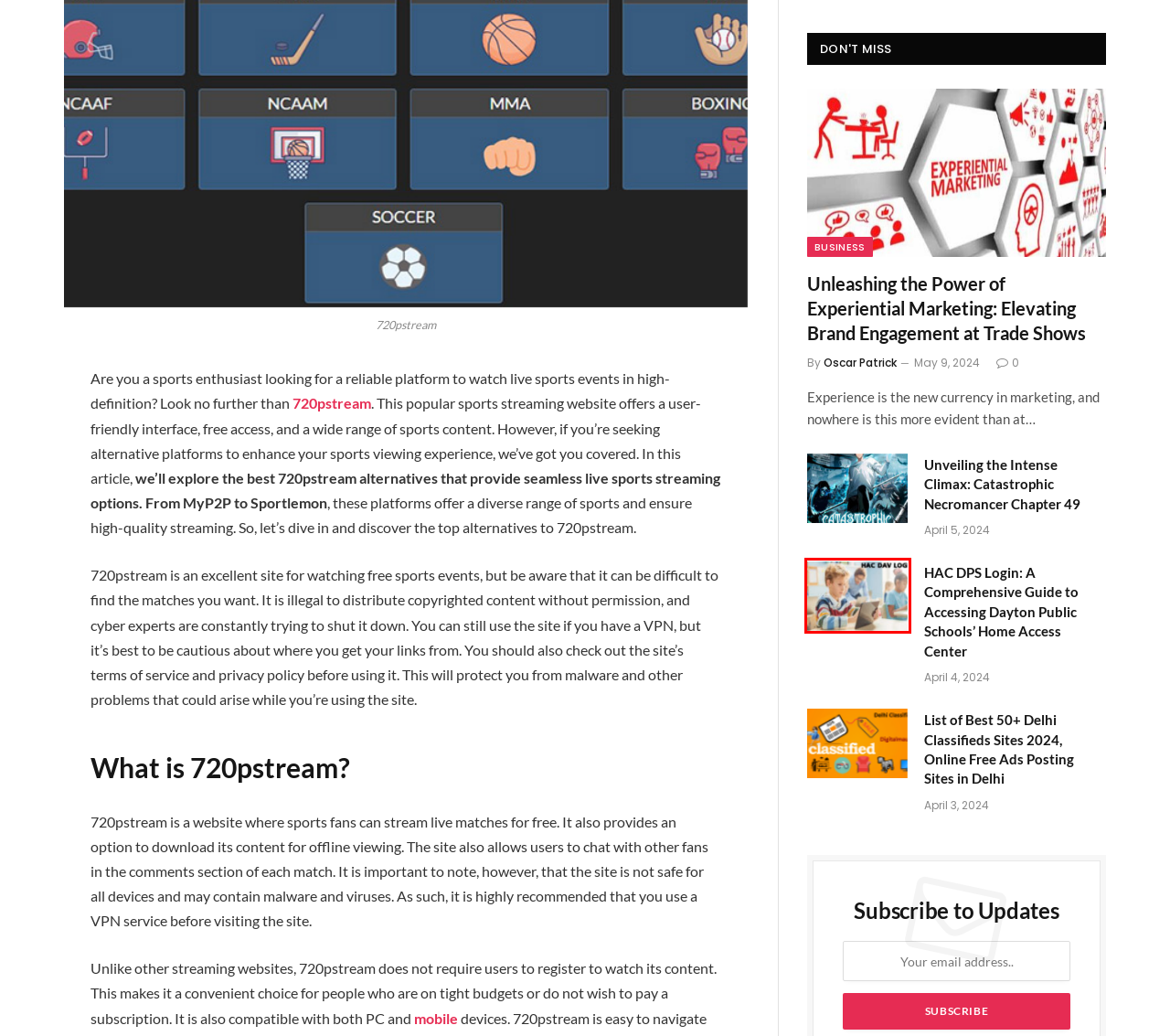A screenshot of a webpage is provided, featuring a red bounding box around a specific UI element. Identify the webpage description that most accurately reflects the new webpage after interacting with the selected element. Here are the candidates:
A. 720pstream 2024 Archives - Digital Maurya
B. SEO Archives - Digital Maurya
C. Unveiling the Climax of Catastrophic Necromancer Chapter 49
D. Best 50+ Delhi Classifieds Sites 2024 for Free Ads Posting
E. Unleashing the Power of Experiential Marketing - DigitalM
F. Personal Loan vs. Credit Card - Which is better - Digital Maurya
G. Key benefits of using a SIP Calculator - Digital Maurya
H. HAC DPS Login for Access Dayton Public School Home Site

H